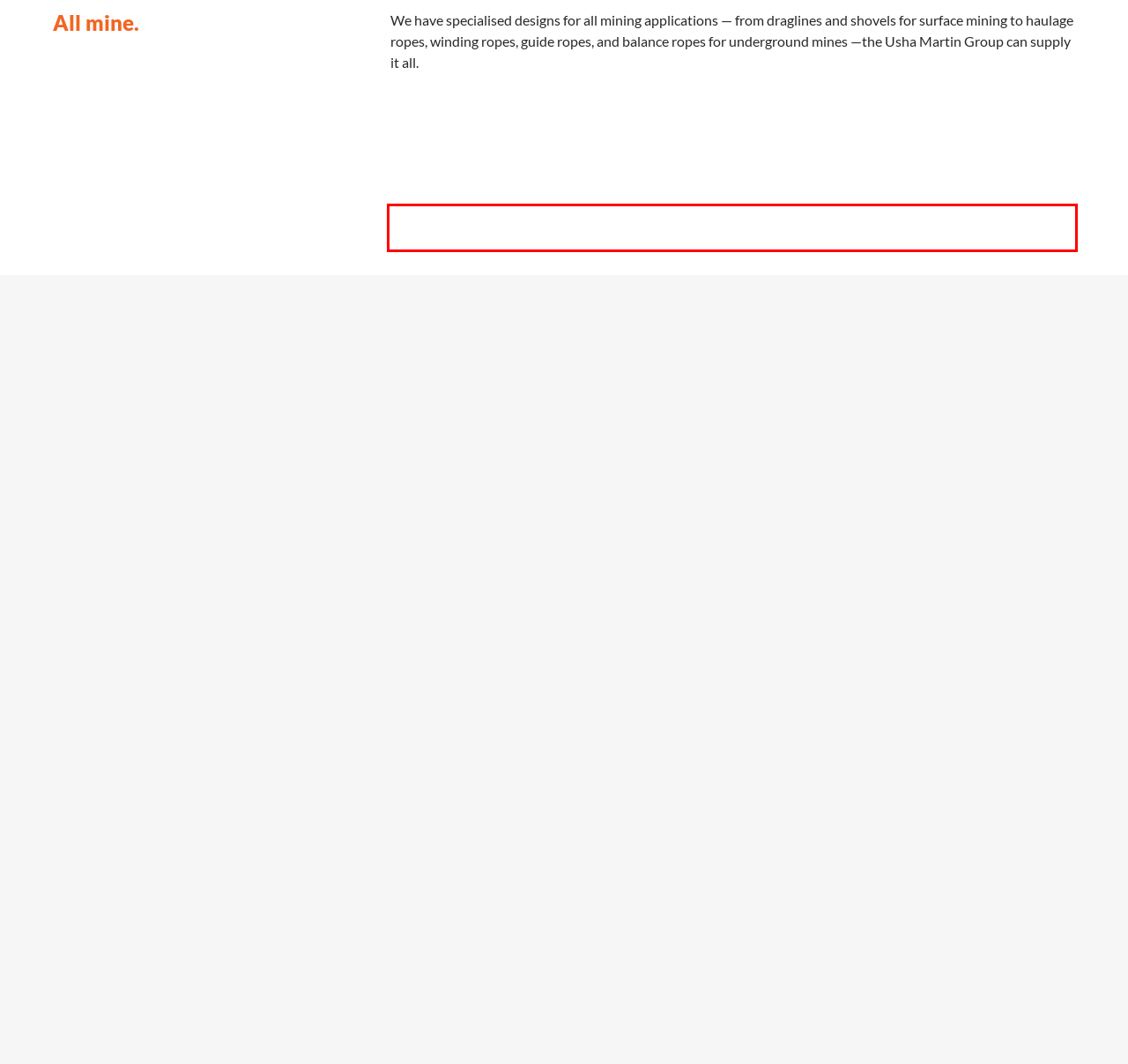From the screenshot of the webpage, locate the red bounding box and extract the text contained within that area.

Your mine is only as good as its productivity. Our mining ropes are designed with specialised metallurgy for maximum ruggedness to keep your operation running without unexpected downtime.